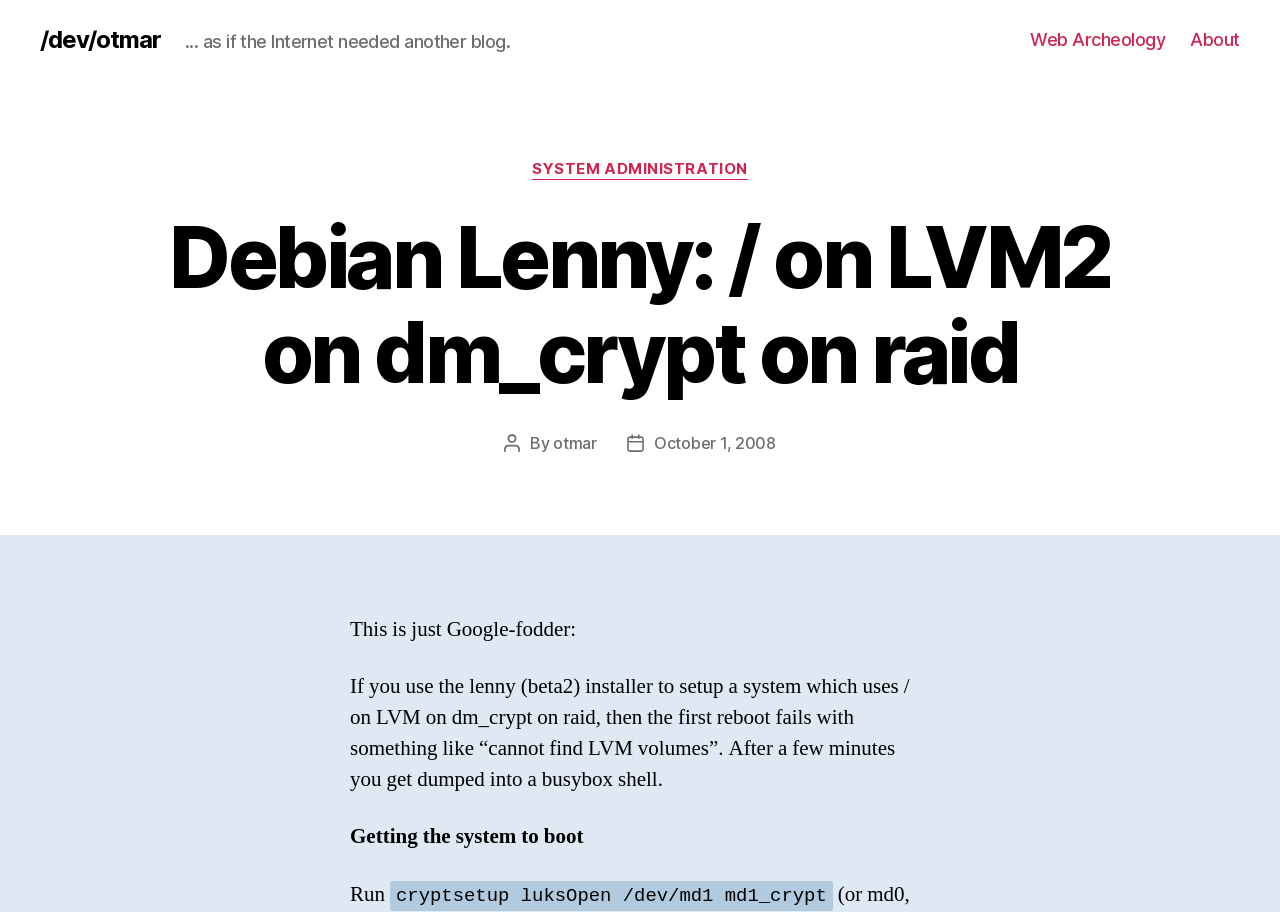Generate a comprehensive description of the contents of the webpage.

This webpage appears to be a blog post about setting up a Debian Lenny system on LVM2 on dm_crypt on raid. At the top left, there is a link to "/dev/otmar", which is likely the author's profile or homepage. Next to it, there is a static text that reads "... as if the Internet needed another blog." 

On the top right, there is a horizontal navigation menu with two links: "Web Archeology" and "About". Below the navigation menu, there is a header section that spans the entire width of the page. Within this section, there are several elements, including a static text "Categories" on the left, a link to "SYSTEM ADMINISTRATION" on the left, and a heading that reads "Debian Lenny: / on LVM2 on dm_crypt on raid" that takes up most of the width.

Below the header section, there is a section that contains information about the post author and date. On the left, there is a static text "Post author" followed by a link to "otmar", and on the right, there is a static text "Post date" followed by a link to "October 1, 2008".

The main content of the blog post starts below this section. It begins with a static text "This is just Google-fodder:" followed by a paragraph of text that describes a problem with setting up a Debian Lenny system. The text is divided into several sections, with headings "Getting the system to boot" and "Run", and includes a command "cryptsetup luksOpen /dev/md1 md1_crypt" that is likely a solution to the problem described.